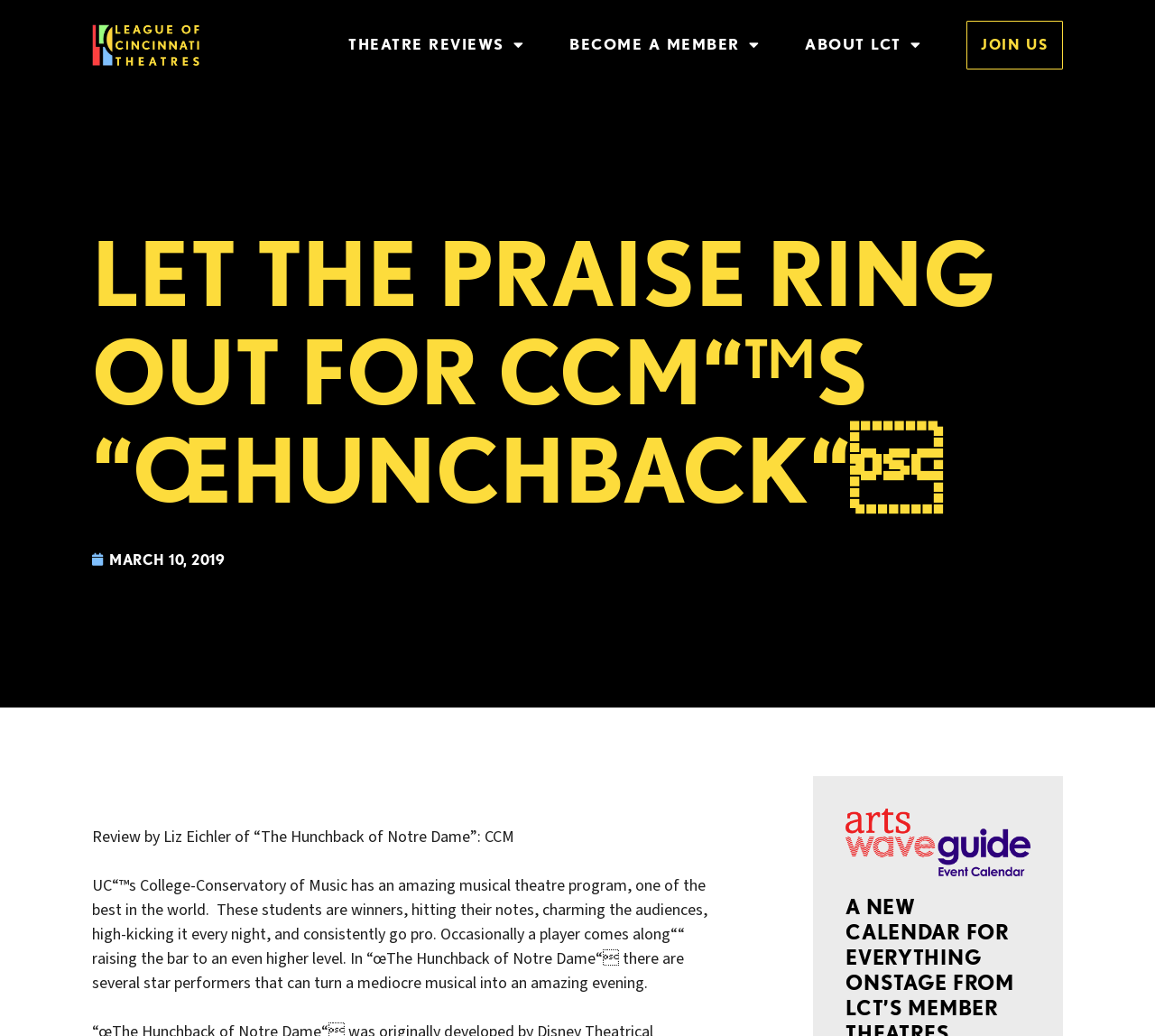Refer to the screenshot and answer the following question in detail:
What is the date of the review?

The date of the review is mentioned in the link element with text 'MARCH 10, 2019' which is located below the main heading.